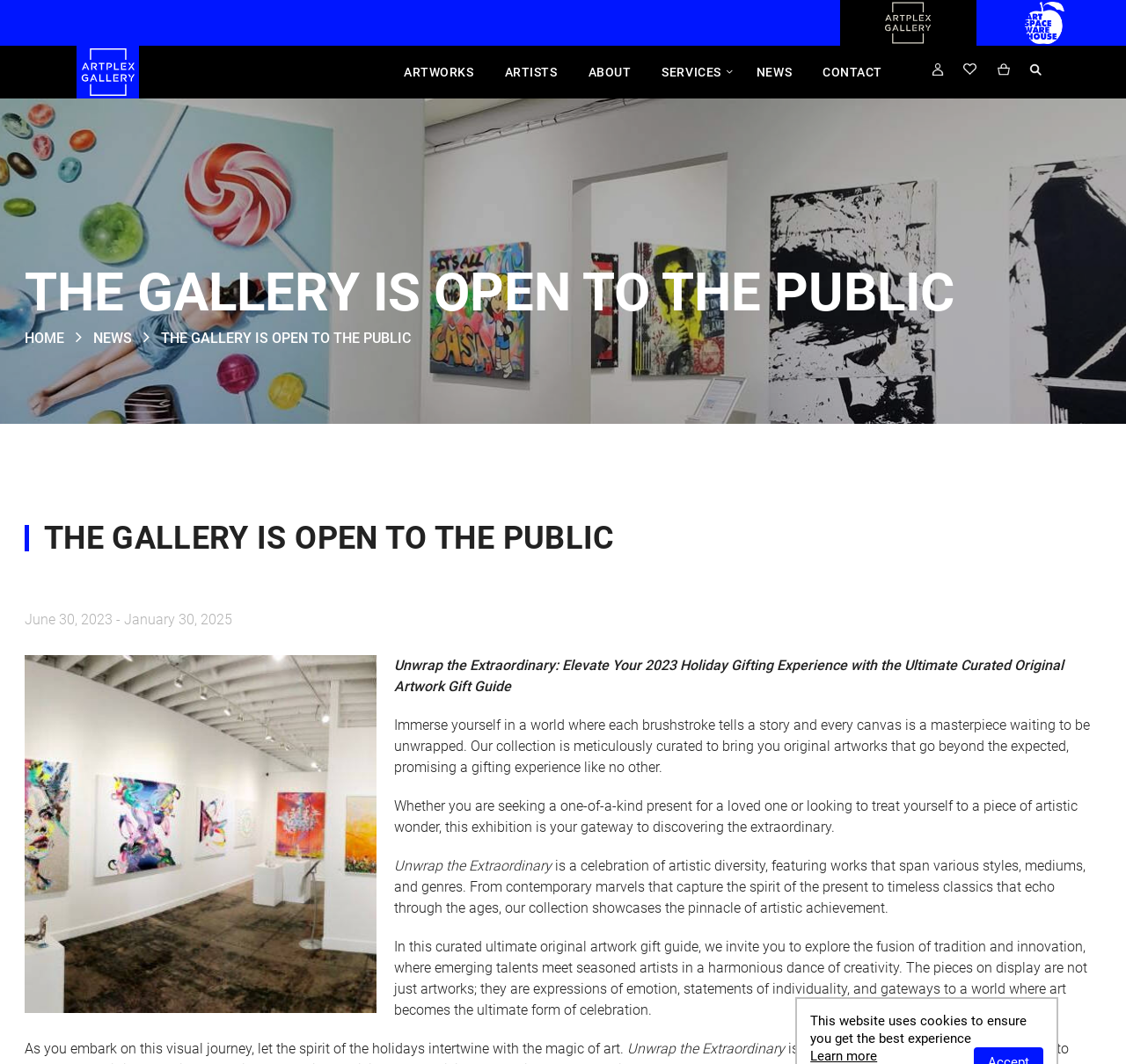Bounding box coordinates are specified in the format (top-left x, top-left y, bottom-right x, bottom-right y). All values are floating point numbers bounded between 0 and 1. Please provide the bounding box coordinate of the region this sentence describes: Learn more

[0.72, 0.985, 0.779, 1.0]